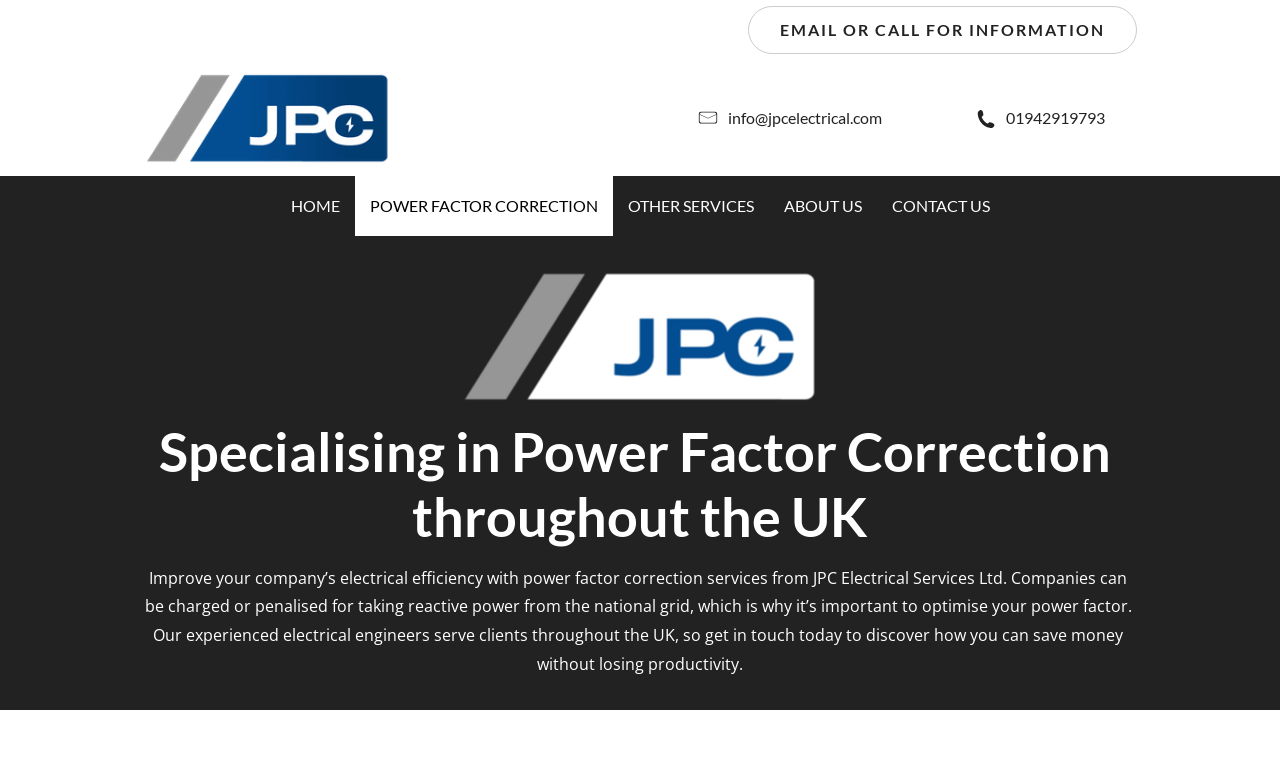How can I contact the company?
Using the picture, provide a one-word or short phrase answer.

Email or call